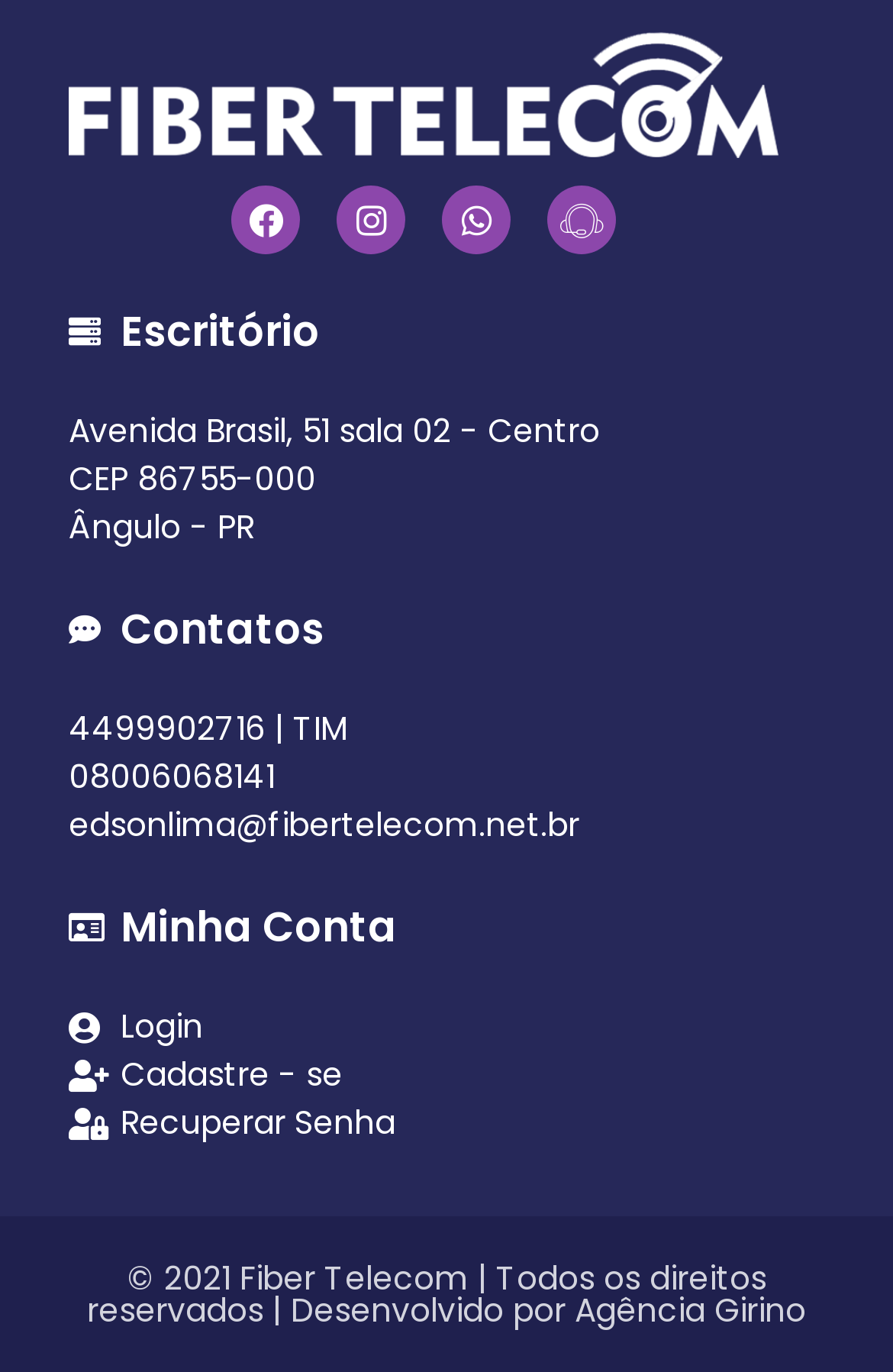Respond to the question below with a single word or phrase:
What is the name of the agency that developed the website?

Agência Girino